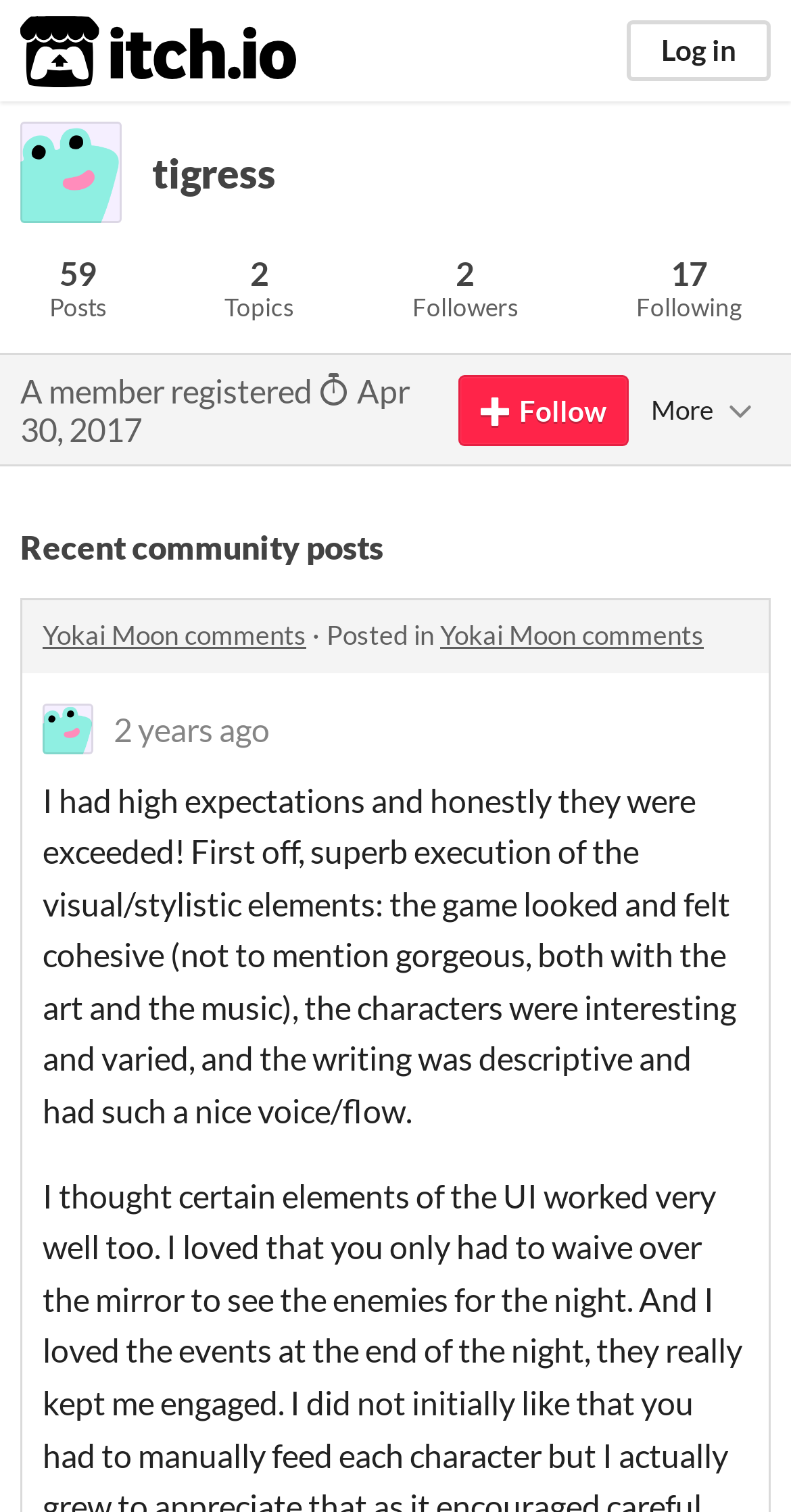Indicate the bounding box coordinates of the element that needs to be clicked to satisfy the following instruction: "Click the itch.io logo". The coordinates should be four float numbers between 0 and 1, i.e., [left, top, right, bottom].

[0.026, 0.01, 0.375, 0.057]